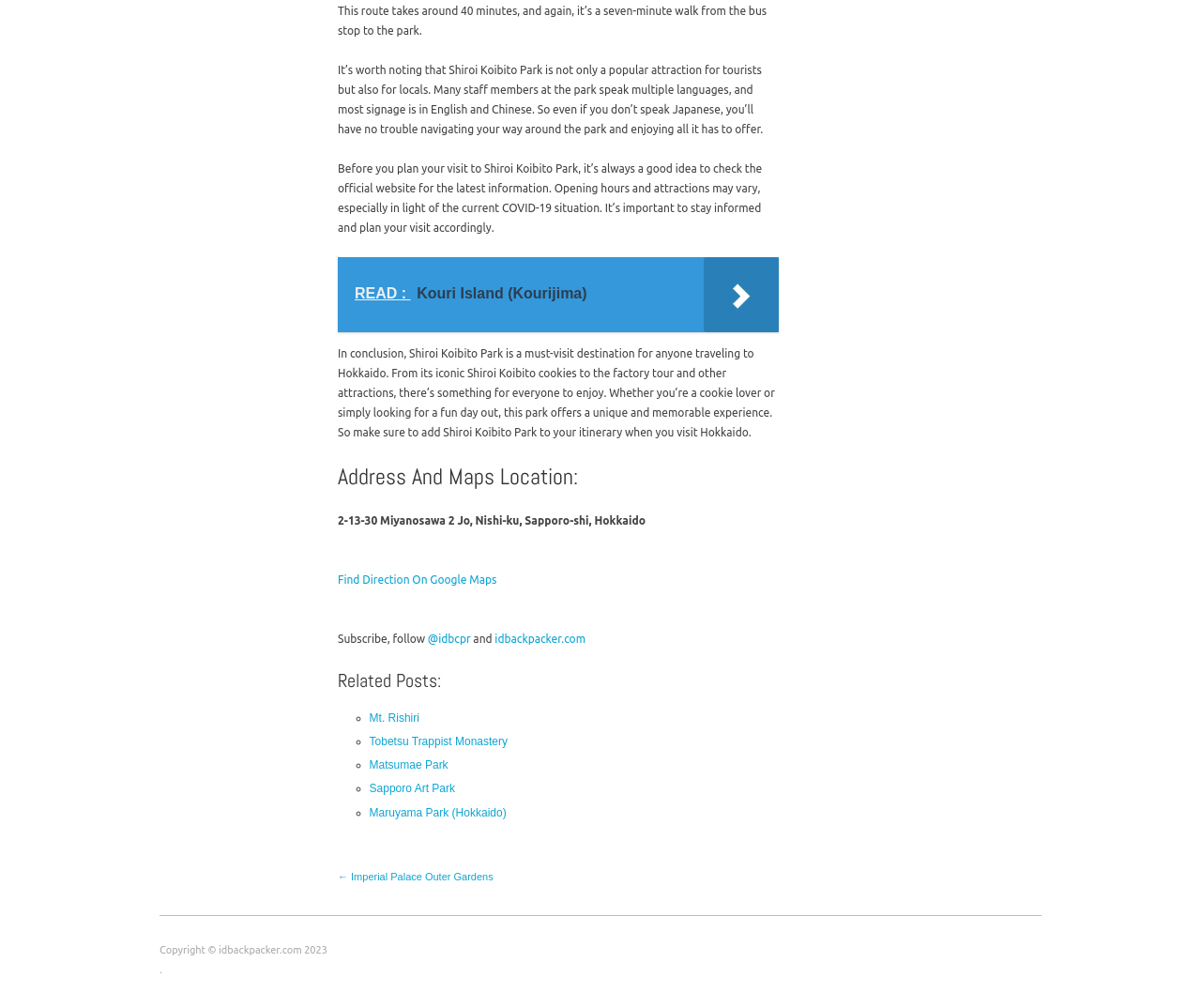Identify the bounding box coordinates for the element that needs to be clicked to fulfill this instruction: "Explore the platform overview". Provide the coordinates in the format of four float numbers between 0 and 1: [left, top, right, bottom].

None